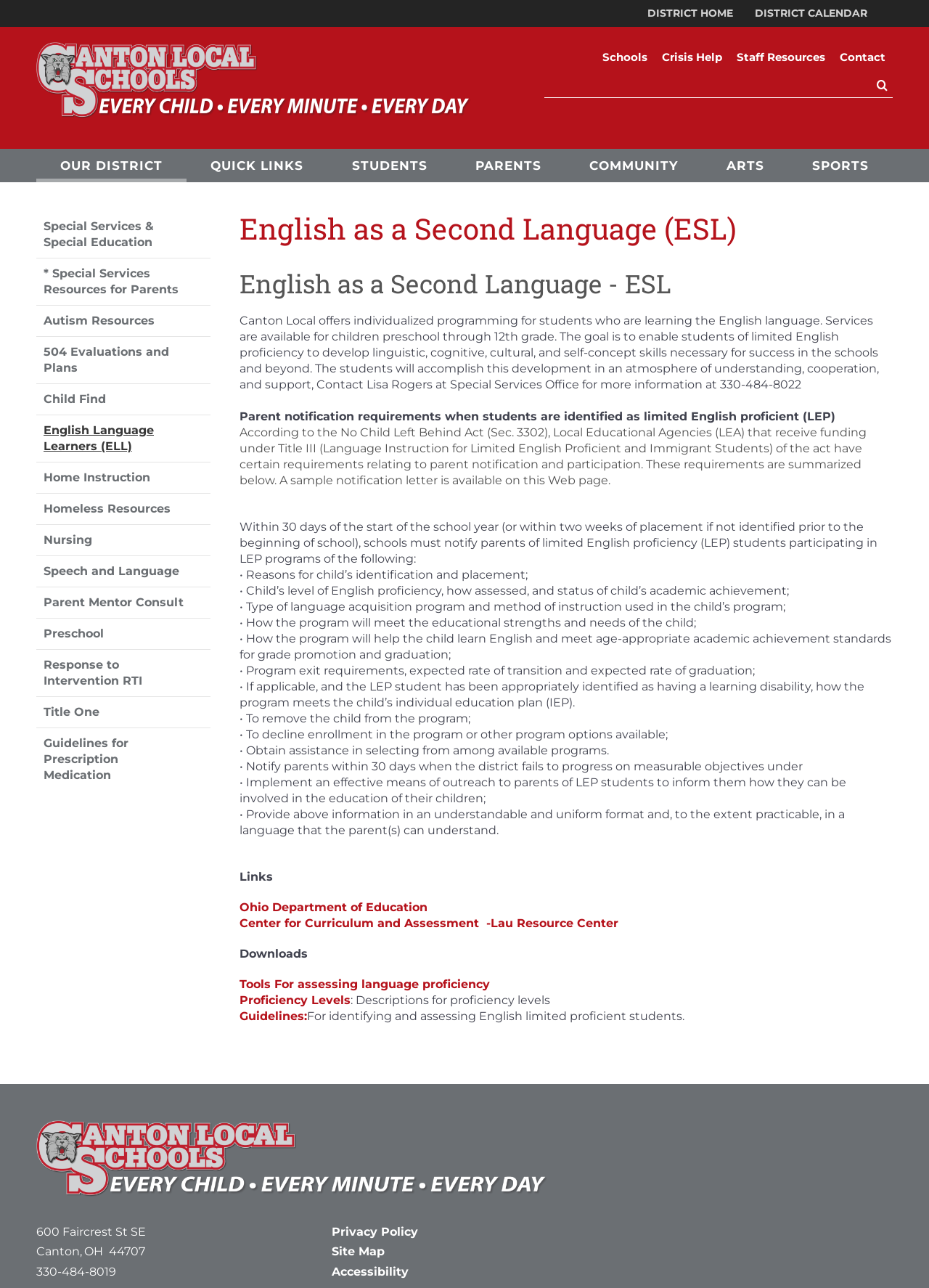Find the UI element described as: "Contact" and predict its bounding box coordinates. Ensure the coordinates are four float numbers between 0 and 1, [left, top, right, bottom].

[0.896, 0.033, 0.961, 0.056]